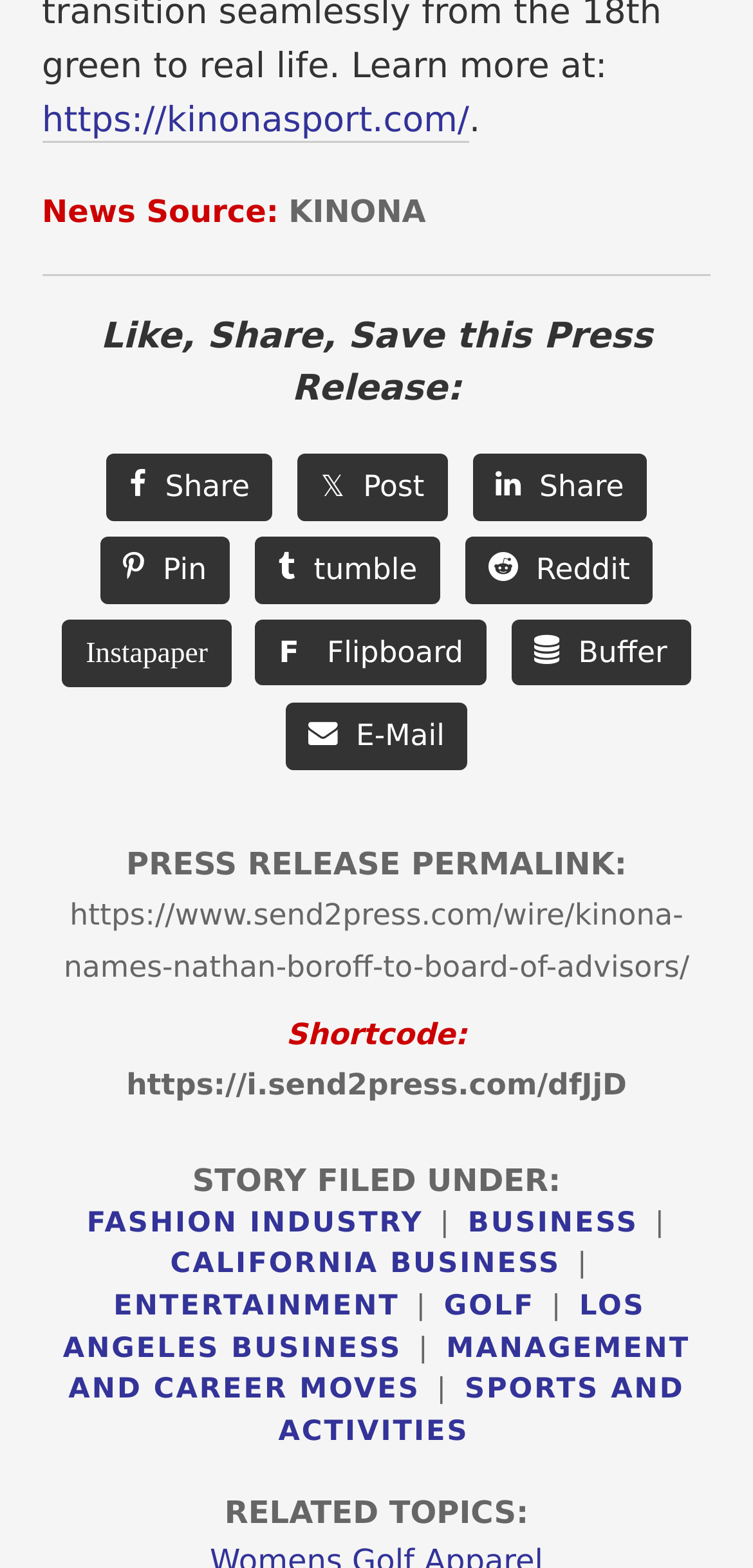What is the shortcode for the press release?
Using the details from the image, give an elaborate explanation to answer the question.

The shortcode for the press release is provided below the 'Shortcode:' label, which is 'https://i.send2press.com/dfJjD'.